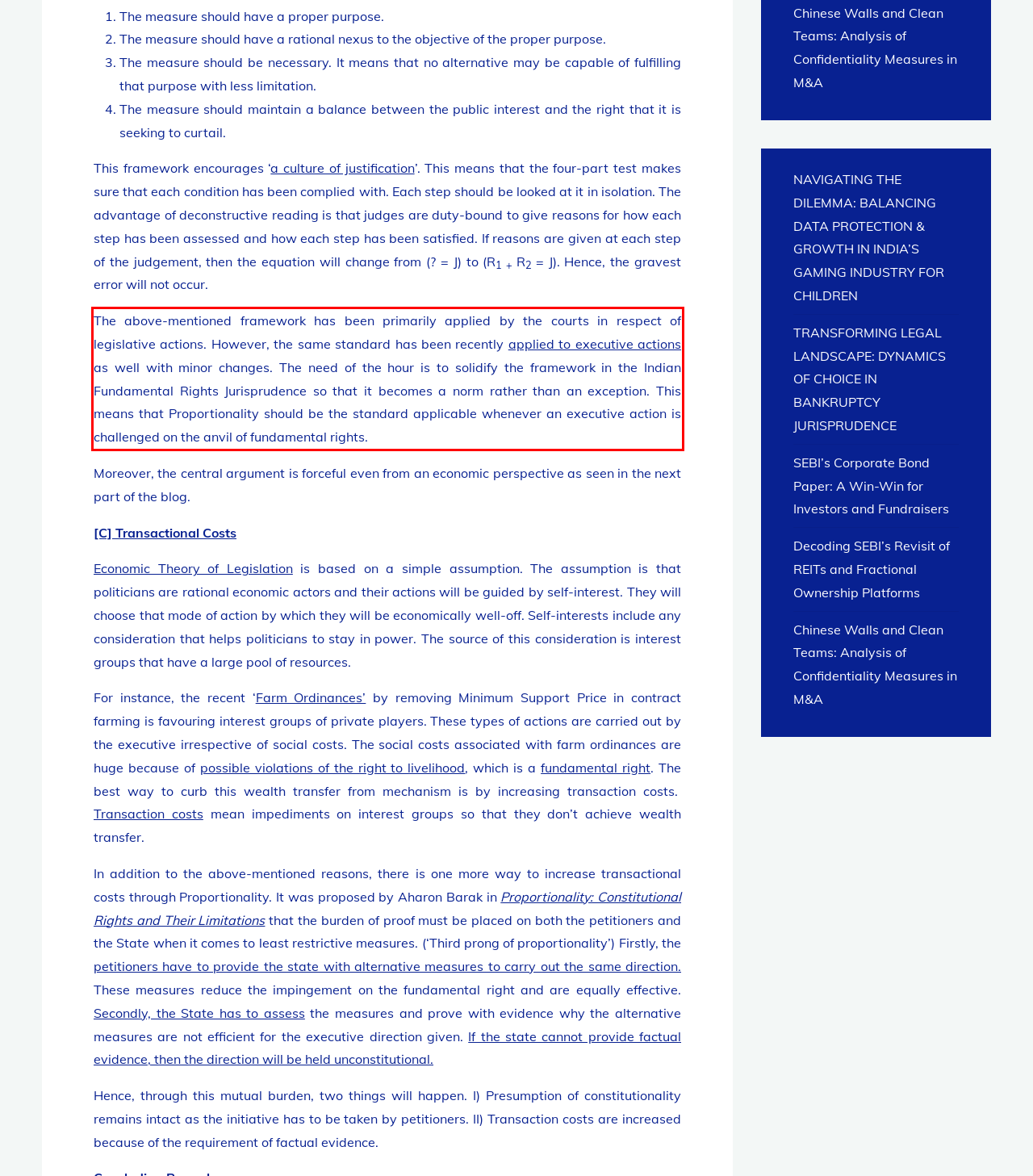Given a screenshot of a webpage containing a red bounding box, perform OCR on the text within this red bounding box and provide the text content.

The above-mentioned framework has been primarily applied by the courts in respect of legislative actions. However, the same standard has been recently applied to executive actions as well with minor changes. The need of the hour is to solidify the framework in the Indian Fundamental Rights Jurisprudence so that it becomes a norm rather than an exception. This means that Proportionality should be the standard applicable whenever an executive action is challenged on the anvil of fundamental rights.